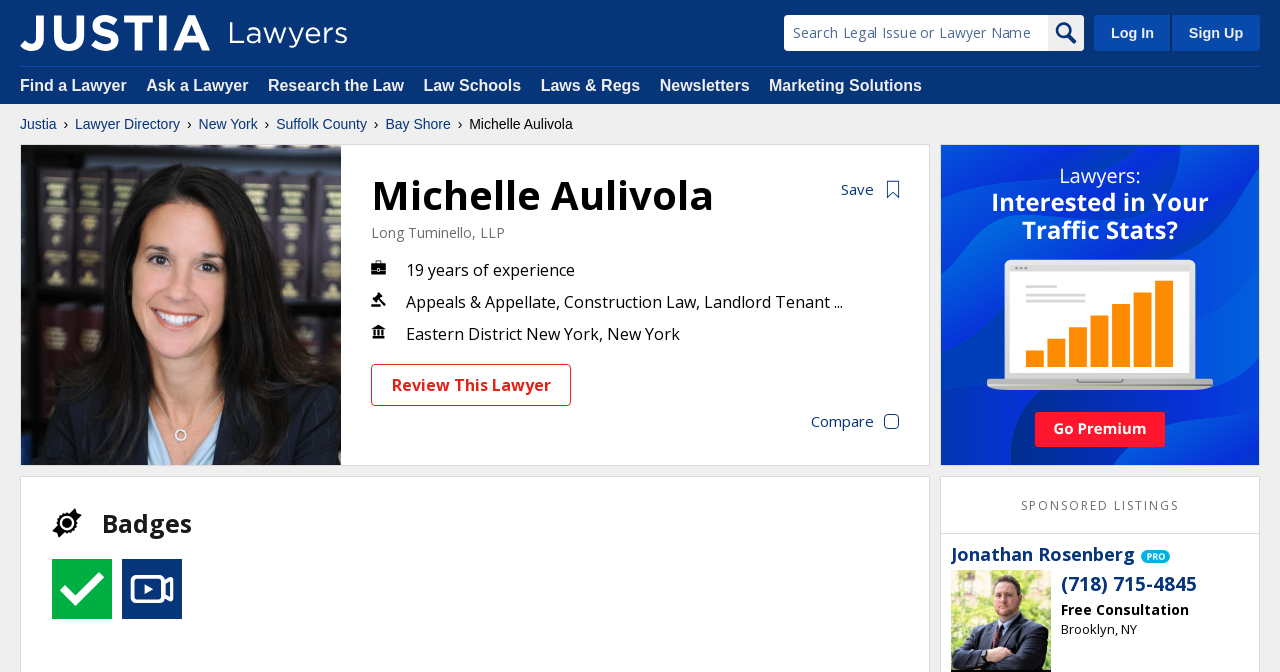What is the location of the lawyer's practice?
Answer the question based on the image using a single word or a brief phrase.

Bay Shore, New York